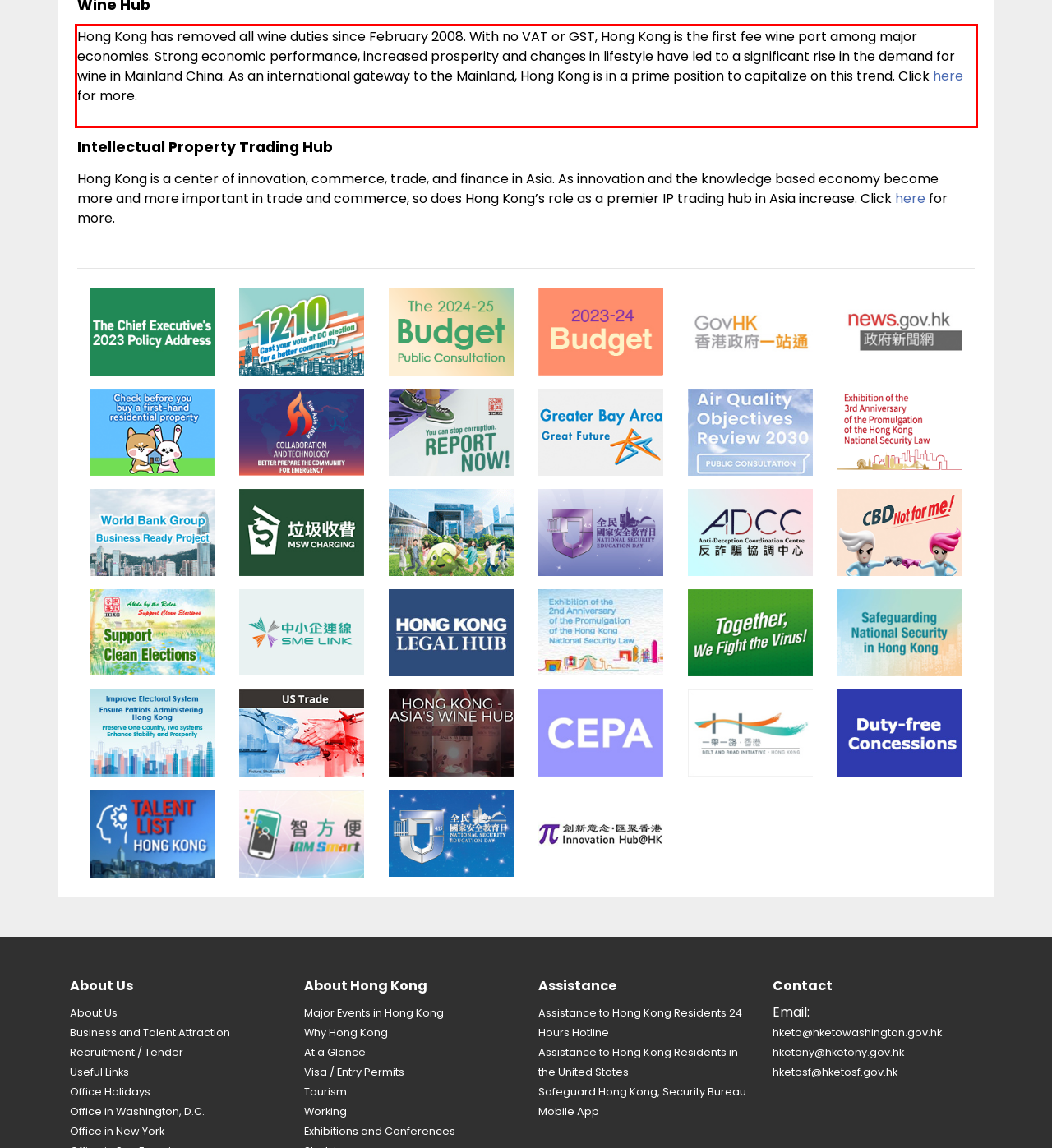Please extract the text content from the UI element enclosed by the red rectangle in the screenshot.

Hong Kong has removed all wine duties since February 2008. With no VAT or GST, Hong Kong is the first fee wine port among major economies. Strong economic performance, increased prosperity and changes in lifestyle have led to a significant rise in the demand for wine in Mainland China. As an international gateway to the Mainland, Hong Kong is in a prime position to capitalize on this trend. Click here for more.